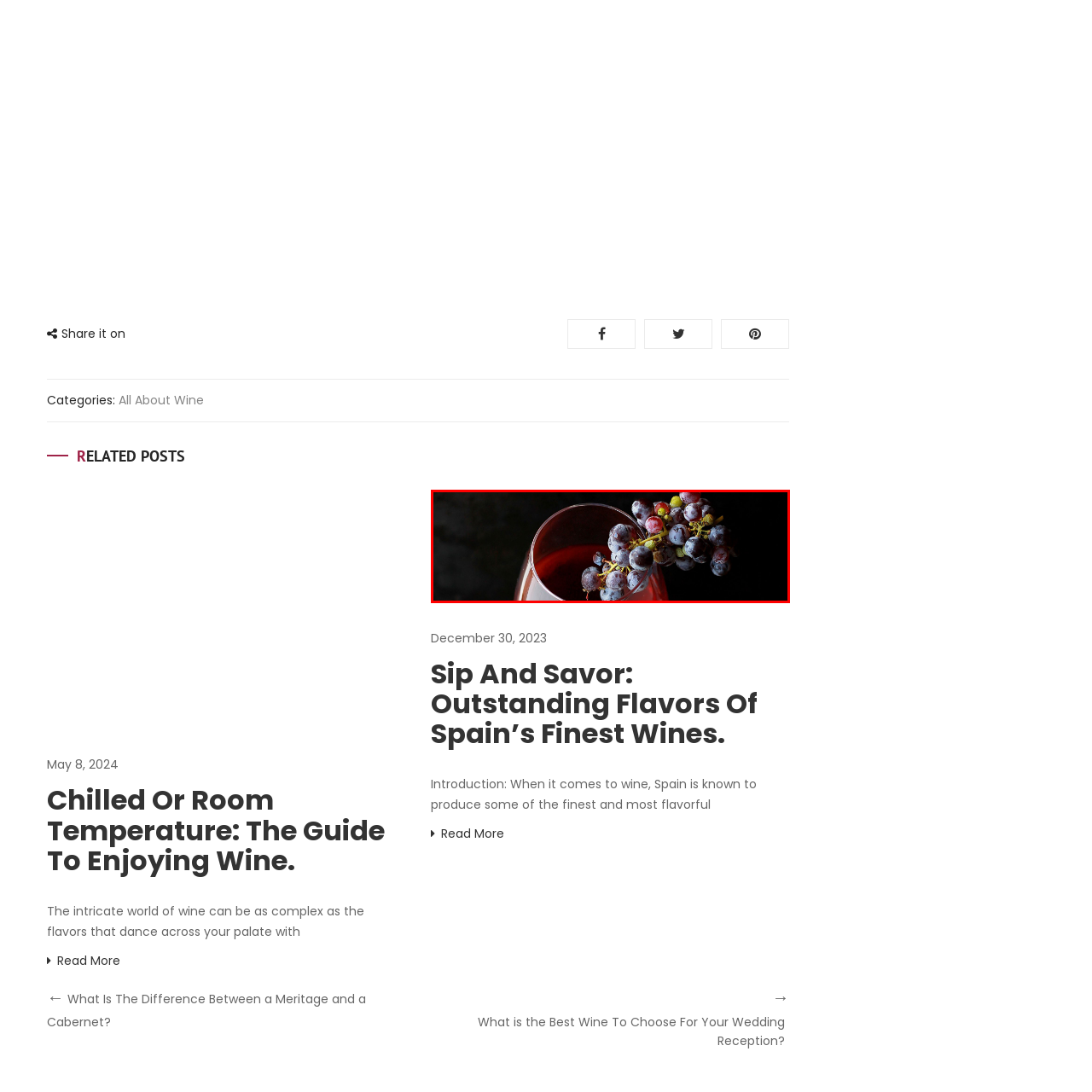What is the theme of the scene?
Refer to the image enclosed in the red bounding box and answer the question thoroughly.

The caption states that the scene 'illustrates the theme of wine and its origins', which suggests that the arrangement of the wine and grapes is meant to highlight the connection between the beverage and its primary ingredient.